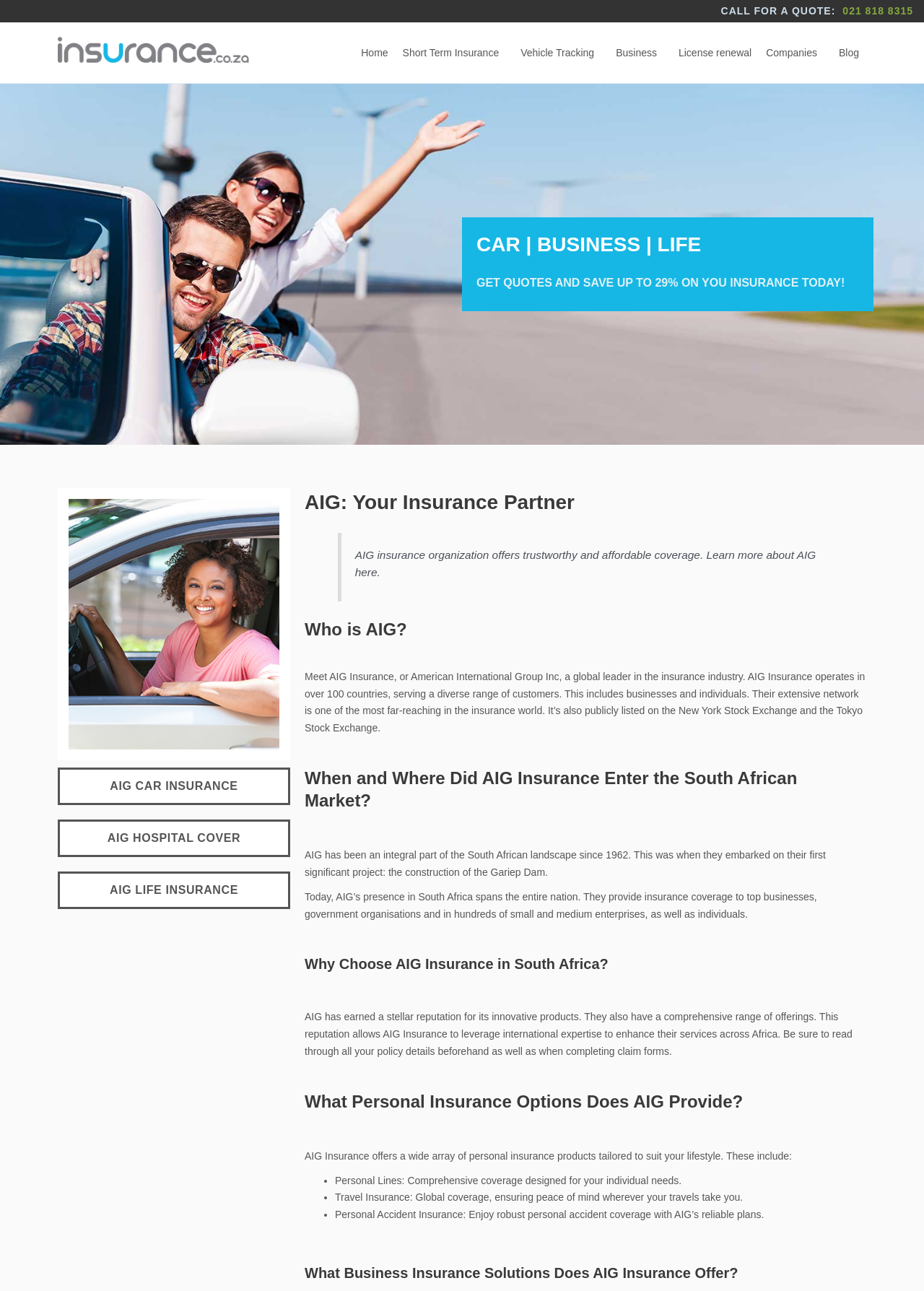Determine the bounding box coordinates of the region that needs to be clicked to achieve the task: "Get information on personal accident insurance".

[0.362, 0.936, 0.827, 0.945]